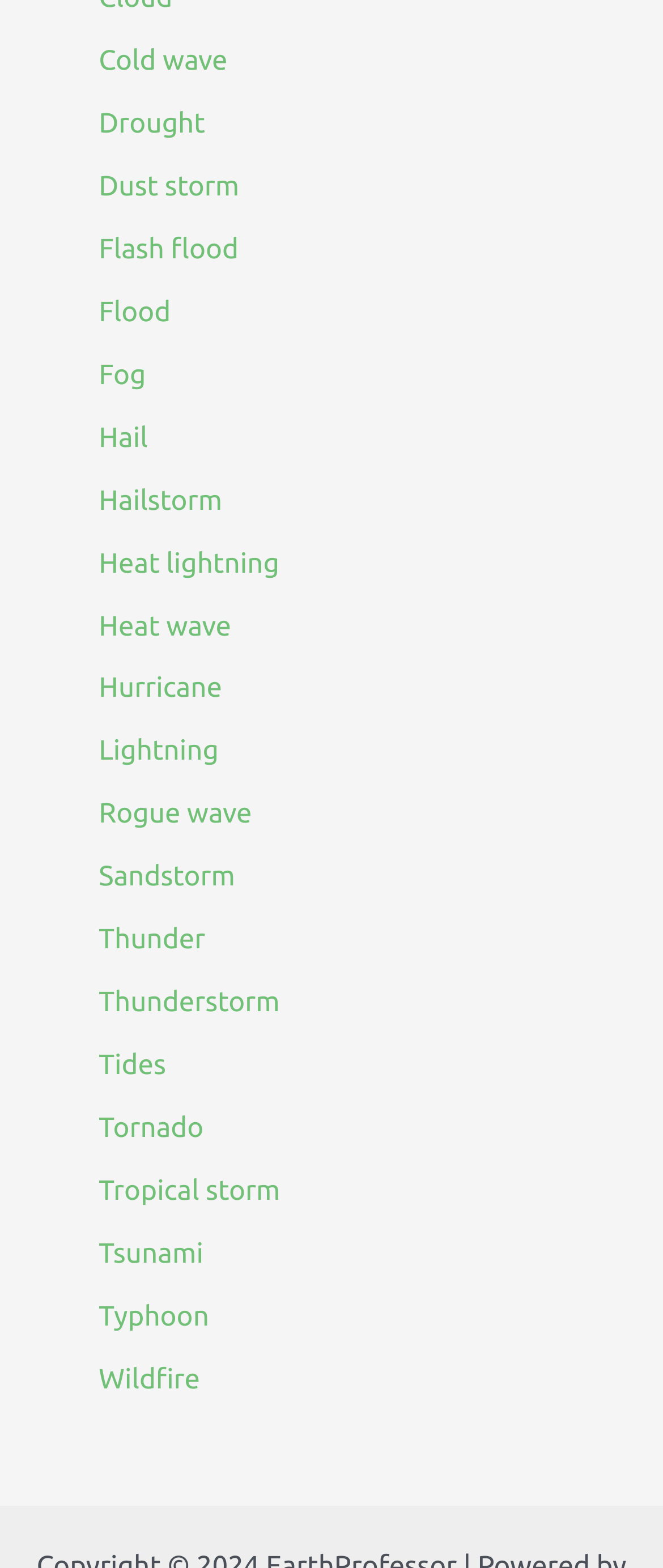Based on the provided description, "Sandstorm", find the bounding box of the corresponding UI element in the screenshot.

[0.149, 0.55, 0.355, 0.569]